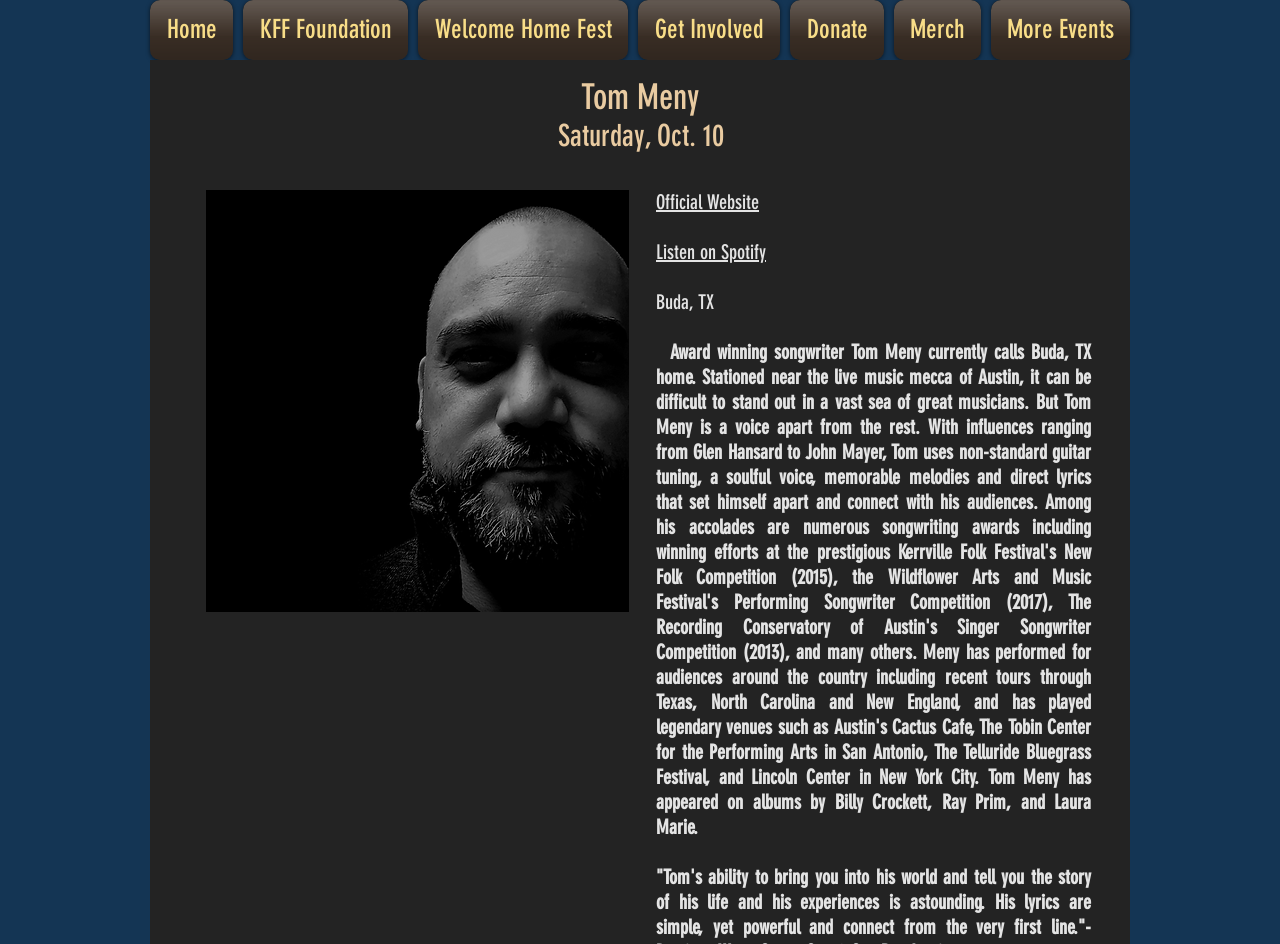Please specify the bounding box coordinates in the format (top-left x, top-left y, bottom-right x, bottom-right y), with all values as floating point numbers between 0 and 1. Identify the bounding box of the UI element described by: Merch

[0.695, 0.0, 0.77, 0.064]